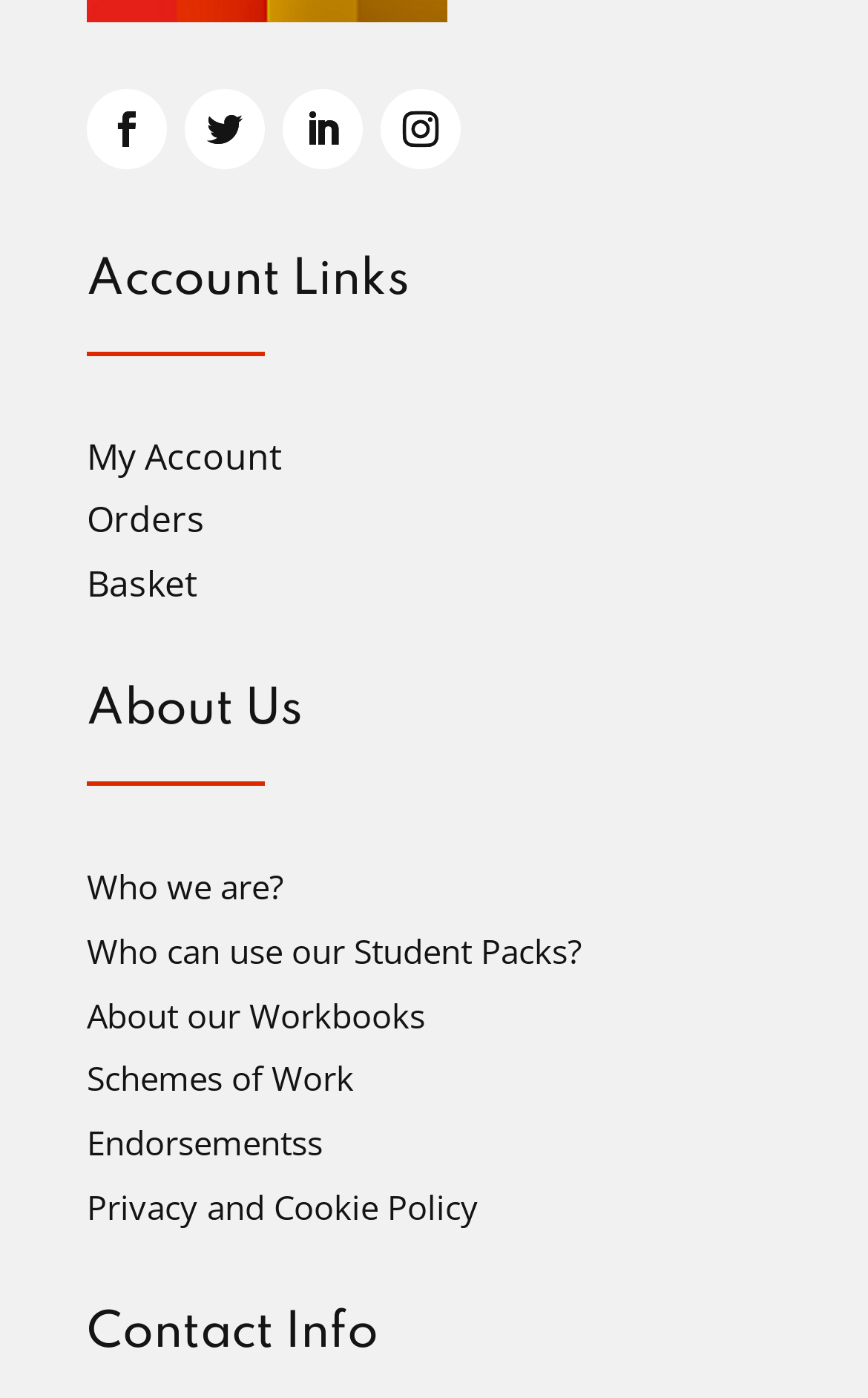How many sections are on the webpage?
Offer a detailed and full explanation in response to the question.

I identified three distinct sections on the webpage: 'Account Links', 'About Us', and 'Contact Info', each with its own heading and corresponding links or information.